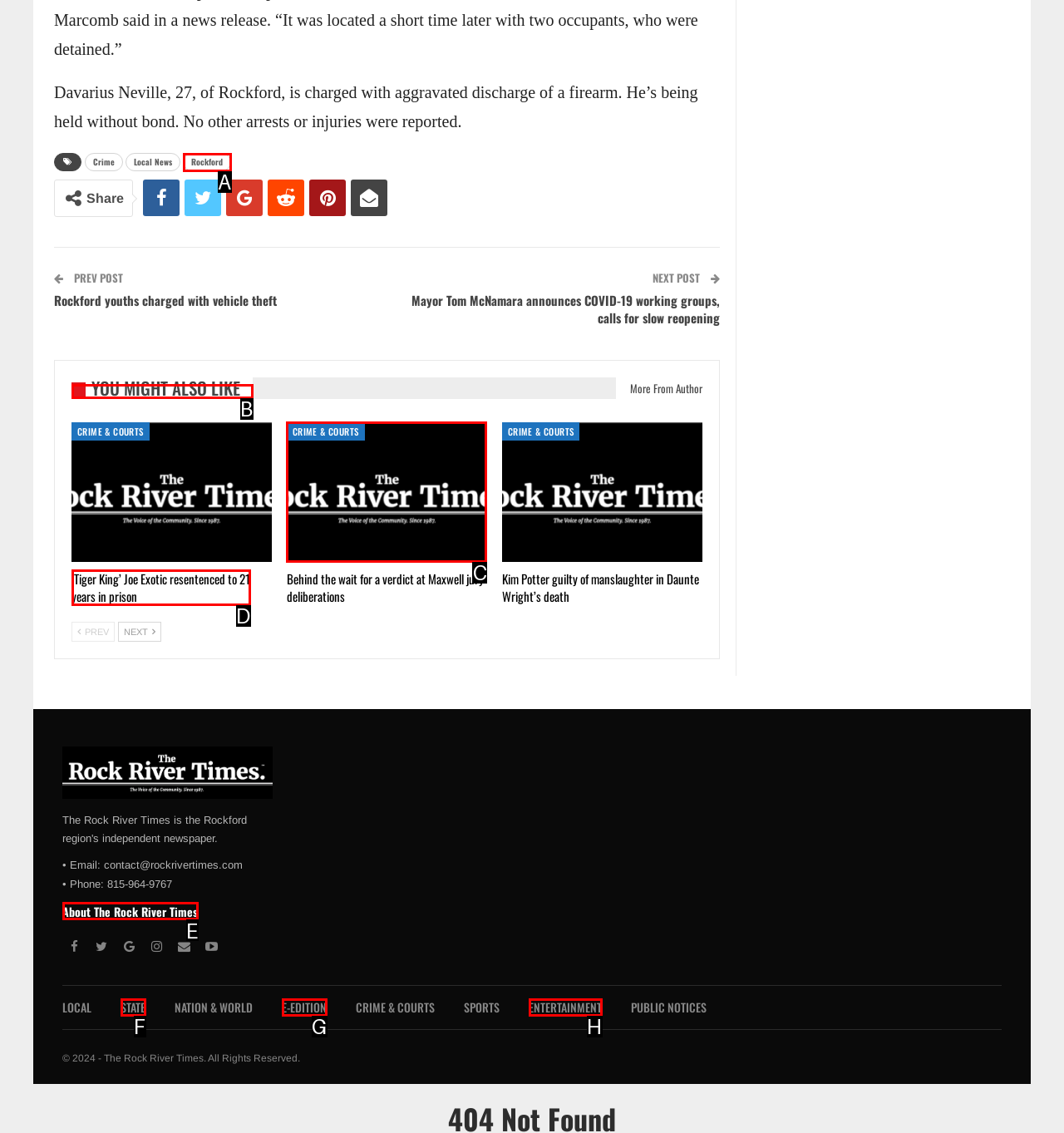Based on the description: About The Rock River Times, identify the matching lettered UI element.
Answer by indicating the letter from the choices.

E